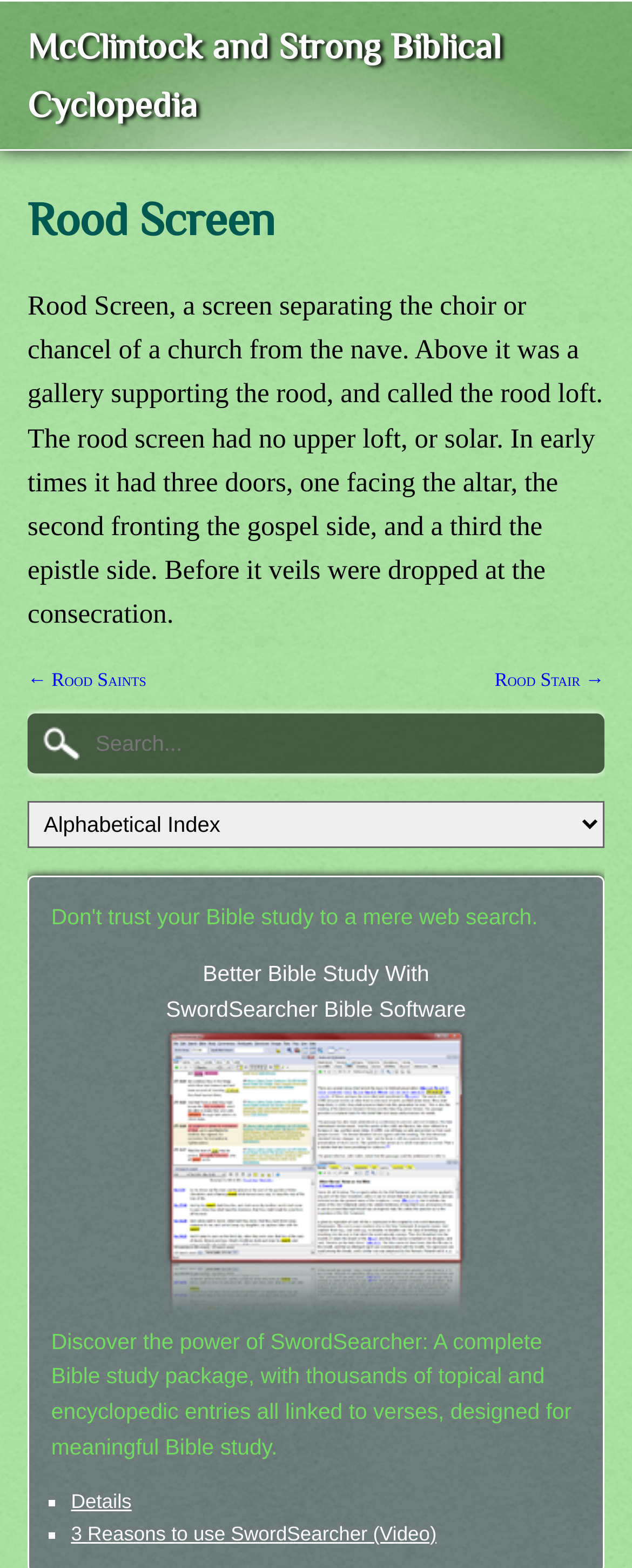What is a Rood Screen?
Based on the visual, give a brief answer using one word or a short phrase.

A screen separating the choir or chancel of a church from the nave.